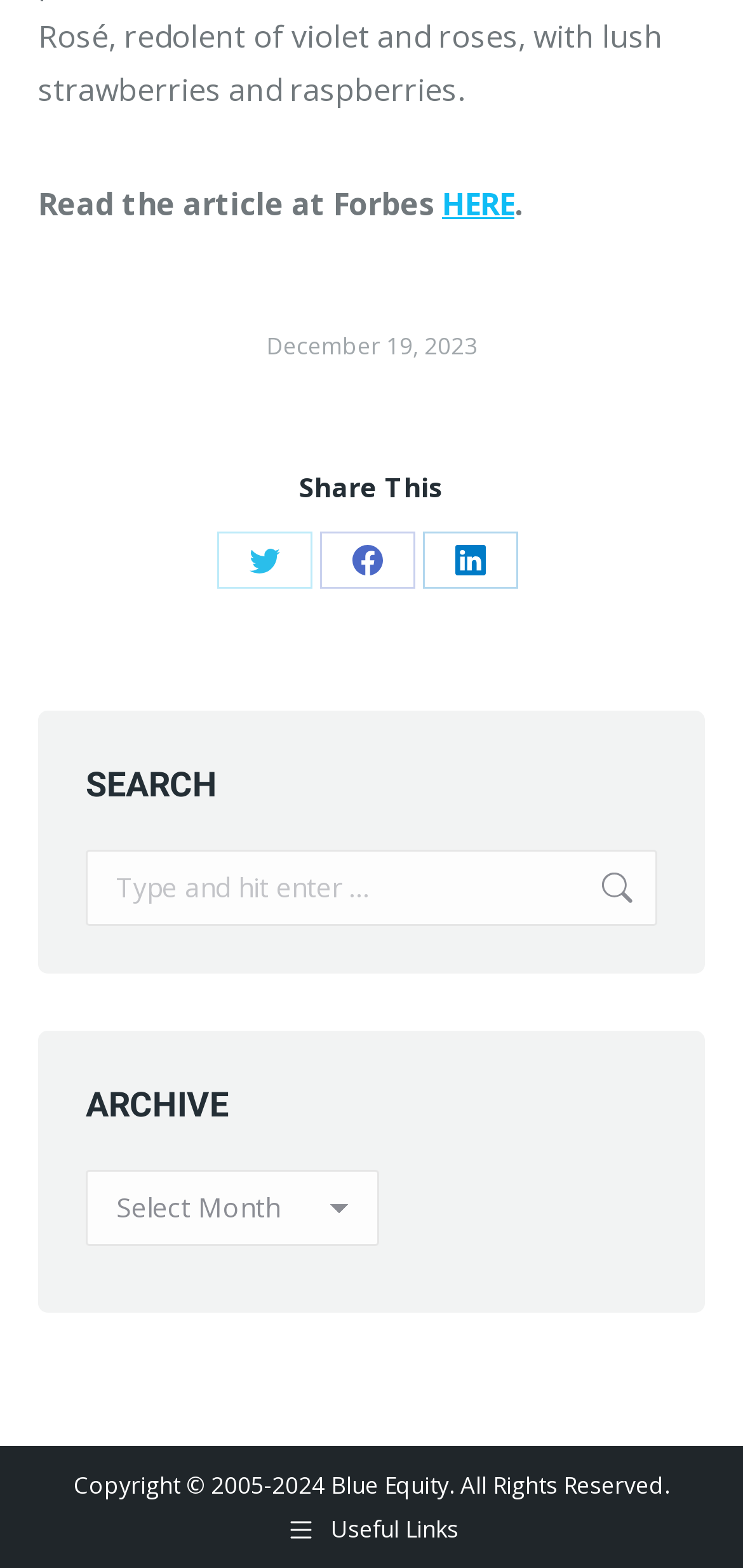Identify the bounding box coordinates necessary to click and complete the given instruction: "Share on Twitter".

[0.292, 0.339, 0.421, 0.375]